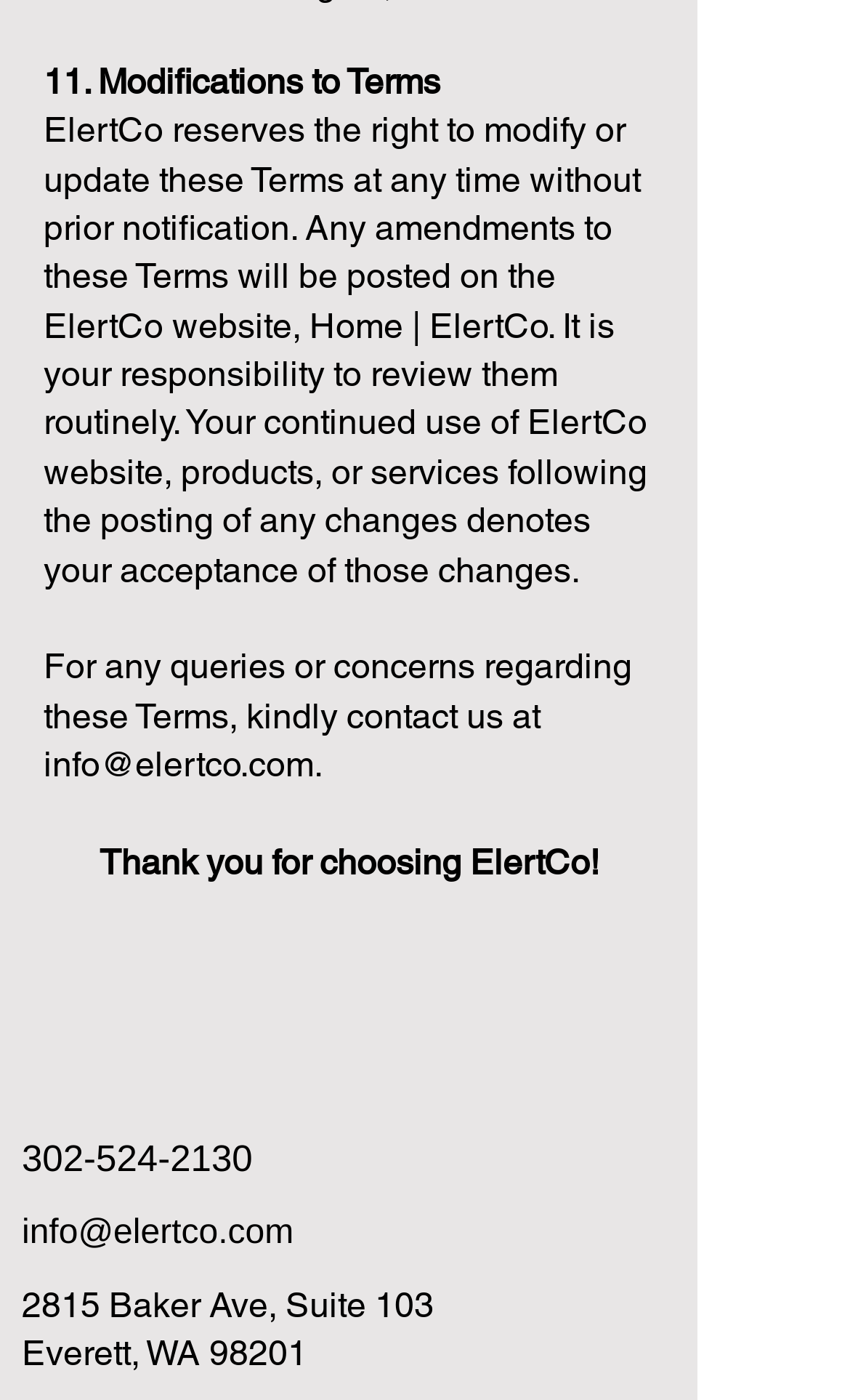What is the purpose of the webpage?
Answer briefly with a single word or phrase based on the image.

To display terms and conditions